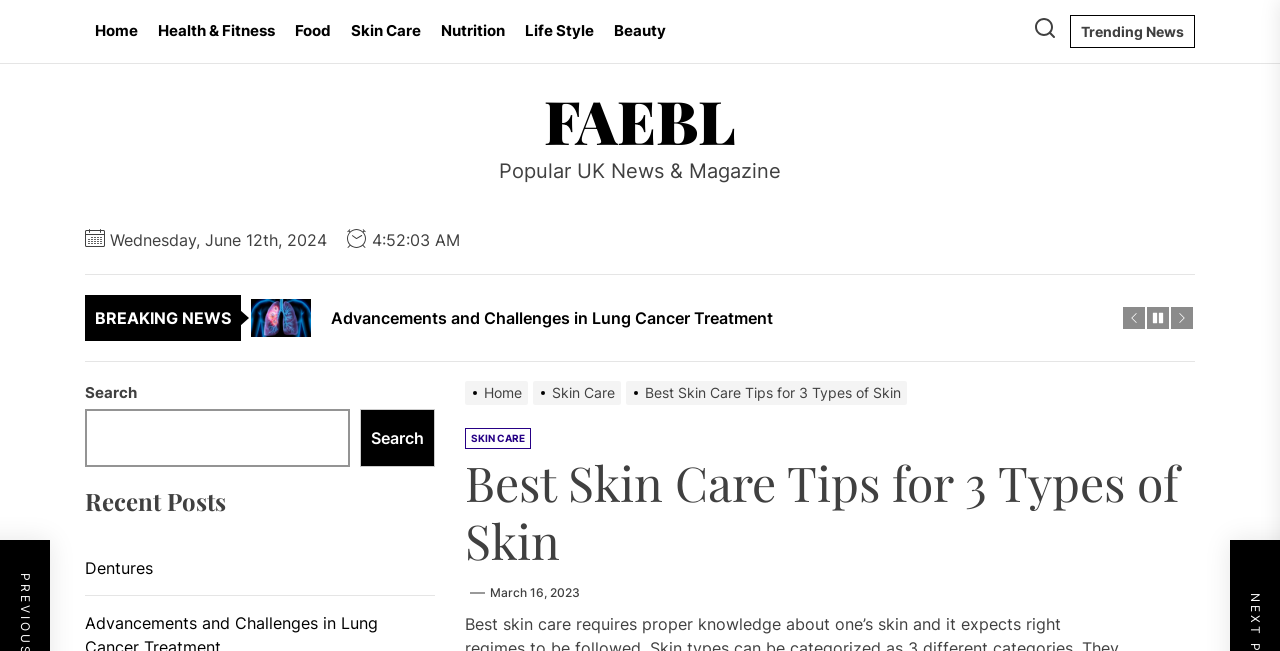Provide the bounding box coordinates of the HTML element this sentence describes: "Health & Fitness". The bounding box coordinates consist of four float numbers between 0 and 1, i.e., [left, top, right, bottom].

[0.116, 0.0, 0.223, 0.096]